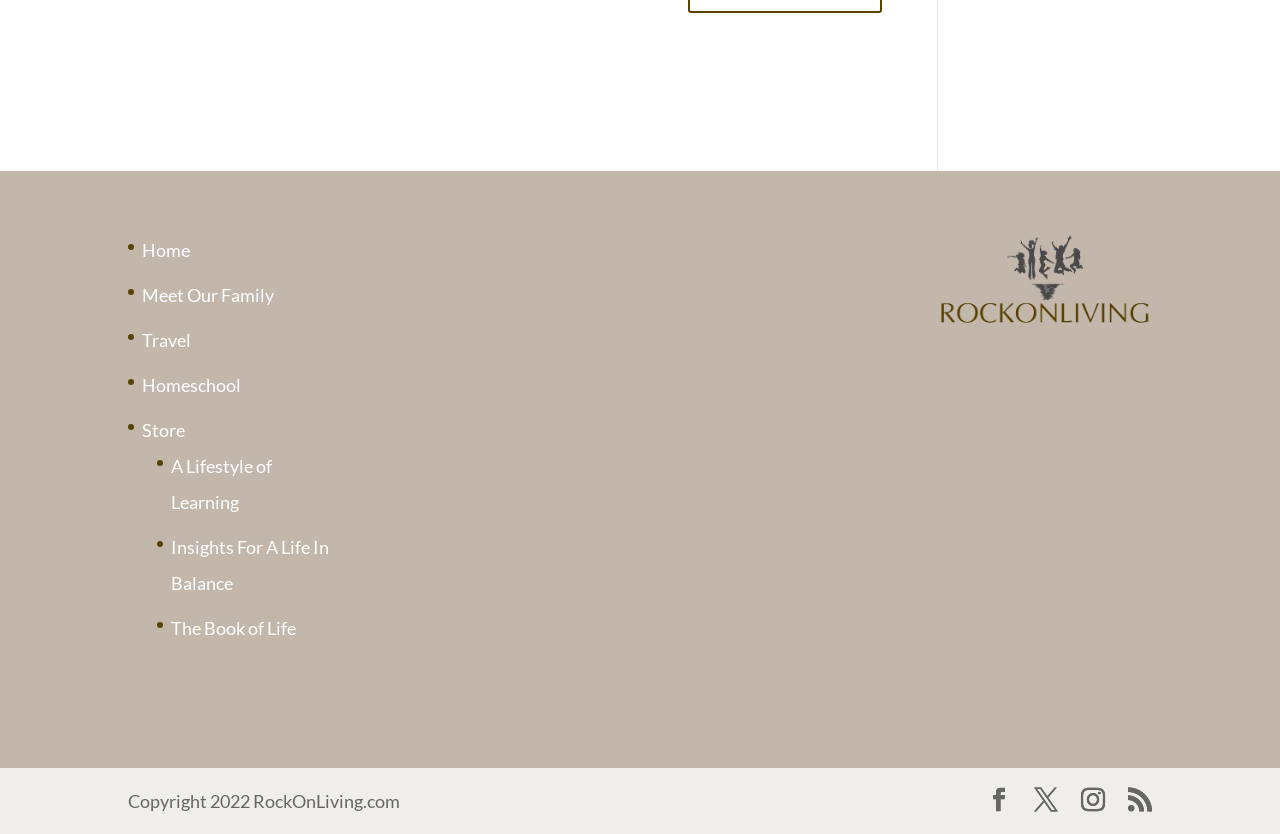Specify the bounding box coordinates of the area to click in order to follow the given instruction: "visit the store."

[0.111, 0.503, 0.145, 0.529]